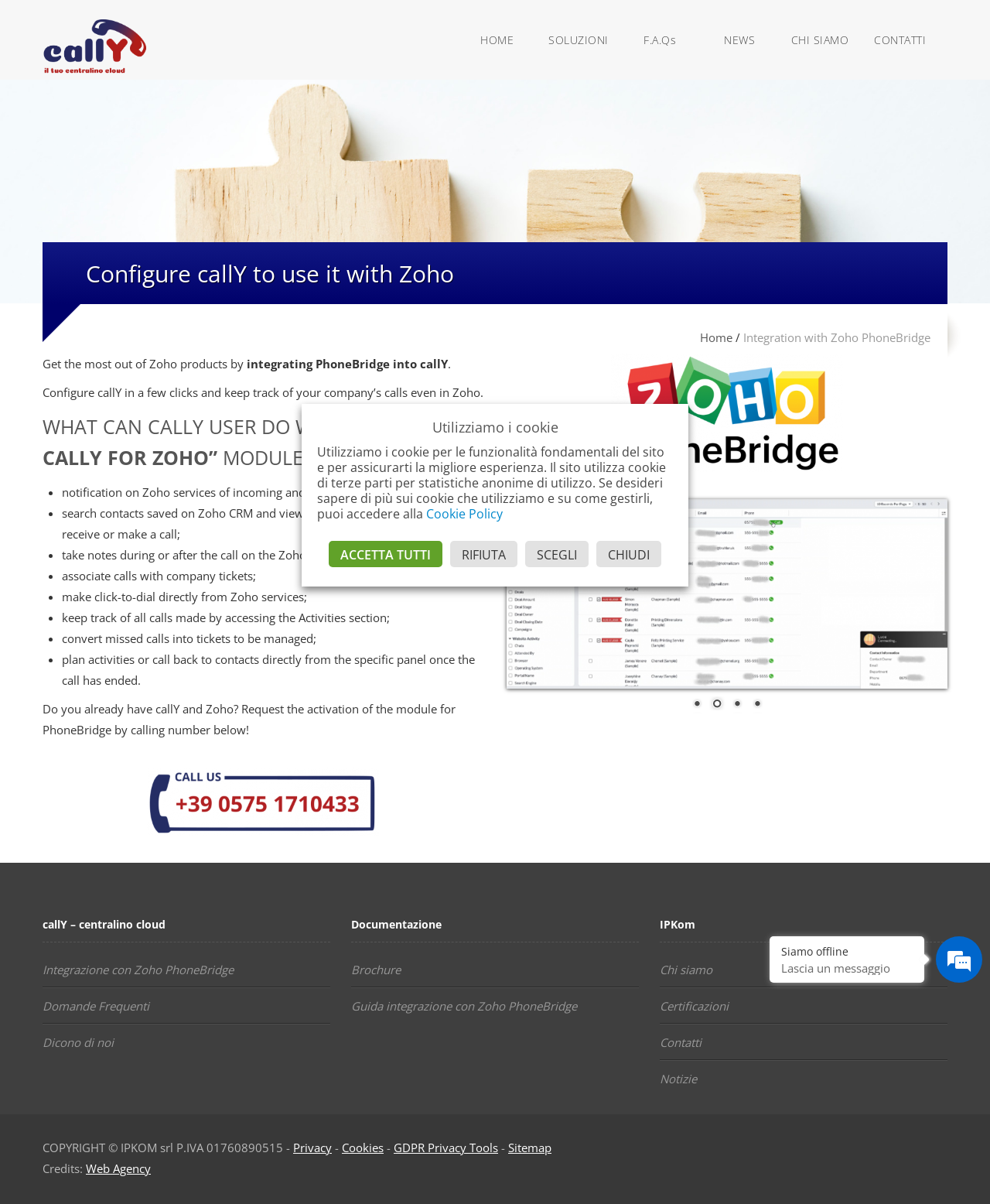What is the benefit of using CallY with Zoho?
Kindly answer the question with as much detail as you can.

The webpage states that integrating PhoneBridge into CallY allows users to get the most out of Zoho products, implying that the integration provides additional functionality and benefits.